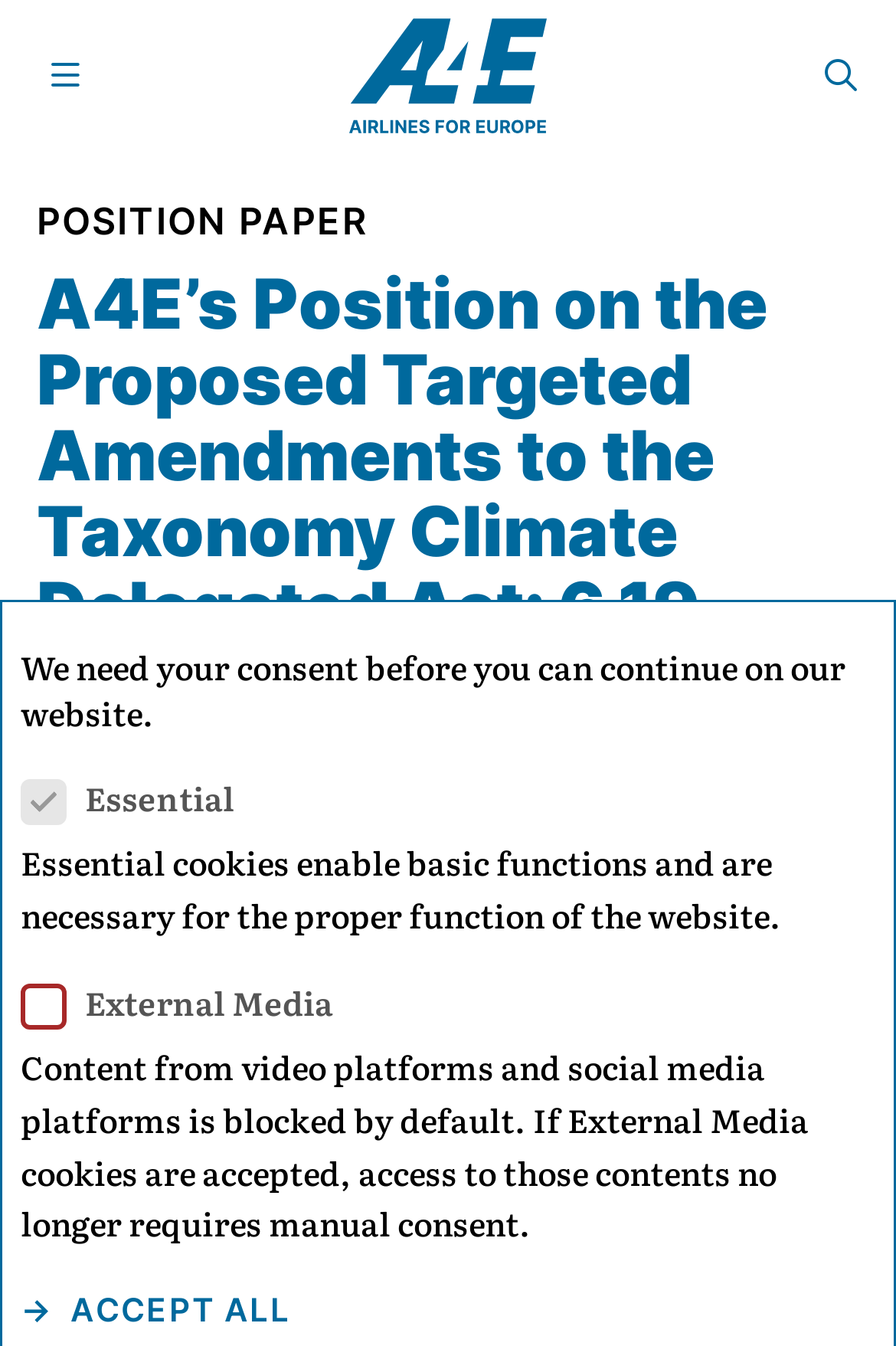What happens if 'External Media' cookies are accepted?
Please use the visual content to give a single word or phrase answer.

Access to content no longer requires manual consent